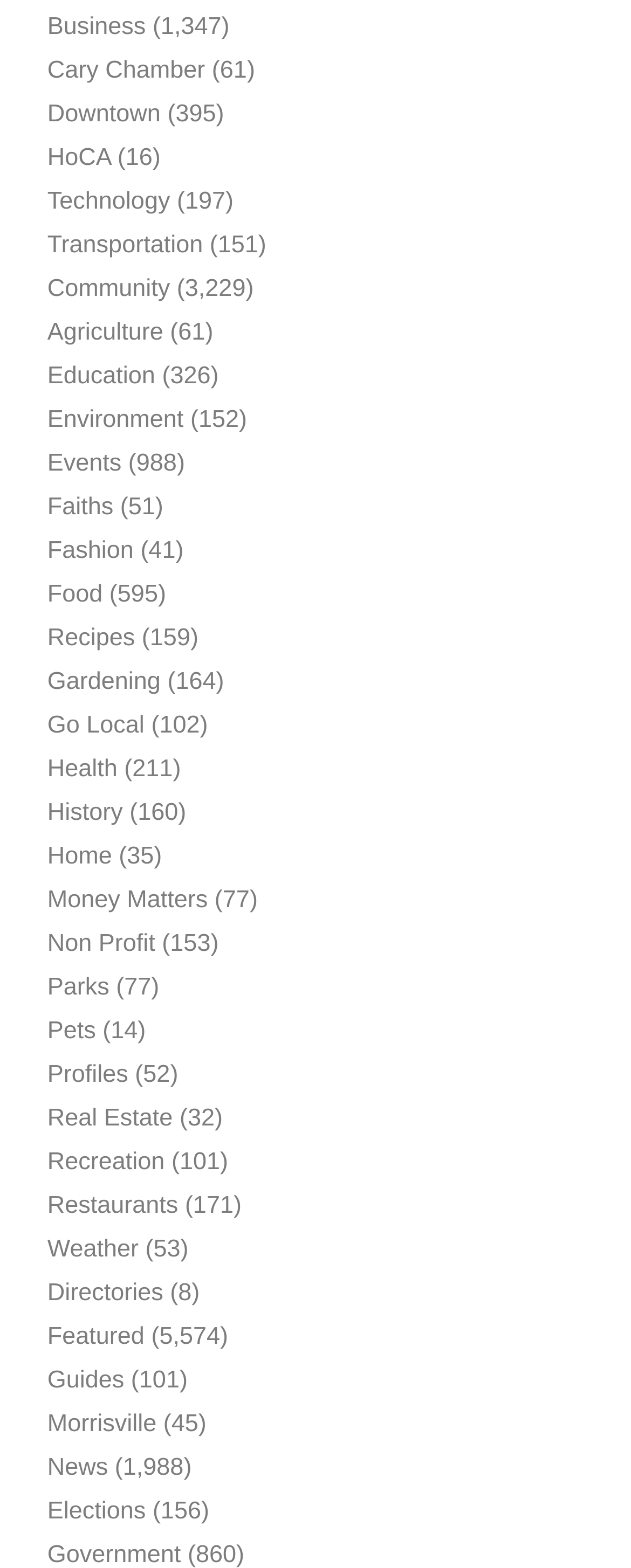Answer with a single word or phrase: 
How many categories are listed on this webpage?

30